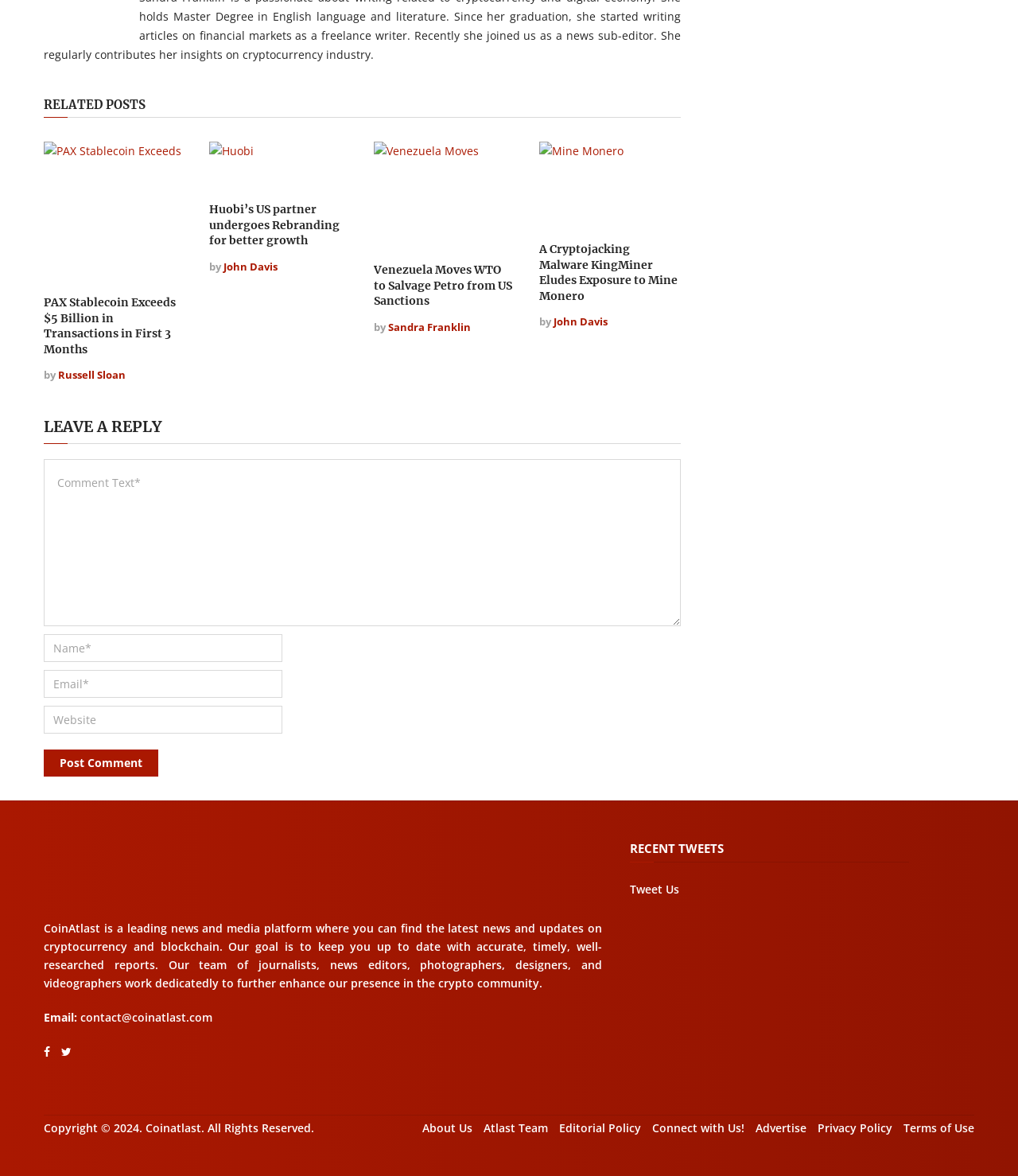Please specify the bounding box coordinates of the area that should be clicked to accomplish the following instruction: "Click the 'Image Client Portal' link". The coordinates should consist of four float numbers between 0 and 1, i.e., [left, top, right, bottom].

None